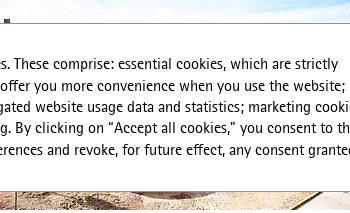What is the primary focus of the Kálida design?
Please respond to the question with a detailed and informative answer.

The caption highlights that the Kálida design prioritizes 'user experience and emotional connectivity within urban environments', which suggests that the primary focus of the Kálida design is on creating a positive and supportive environment for its users.